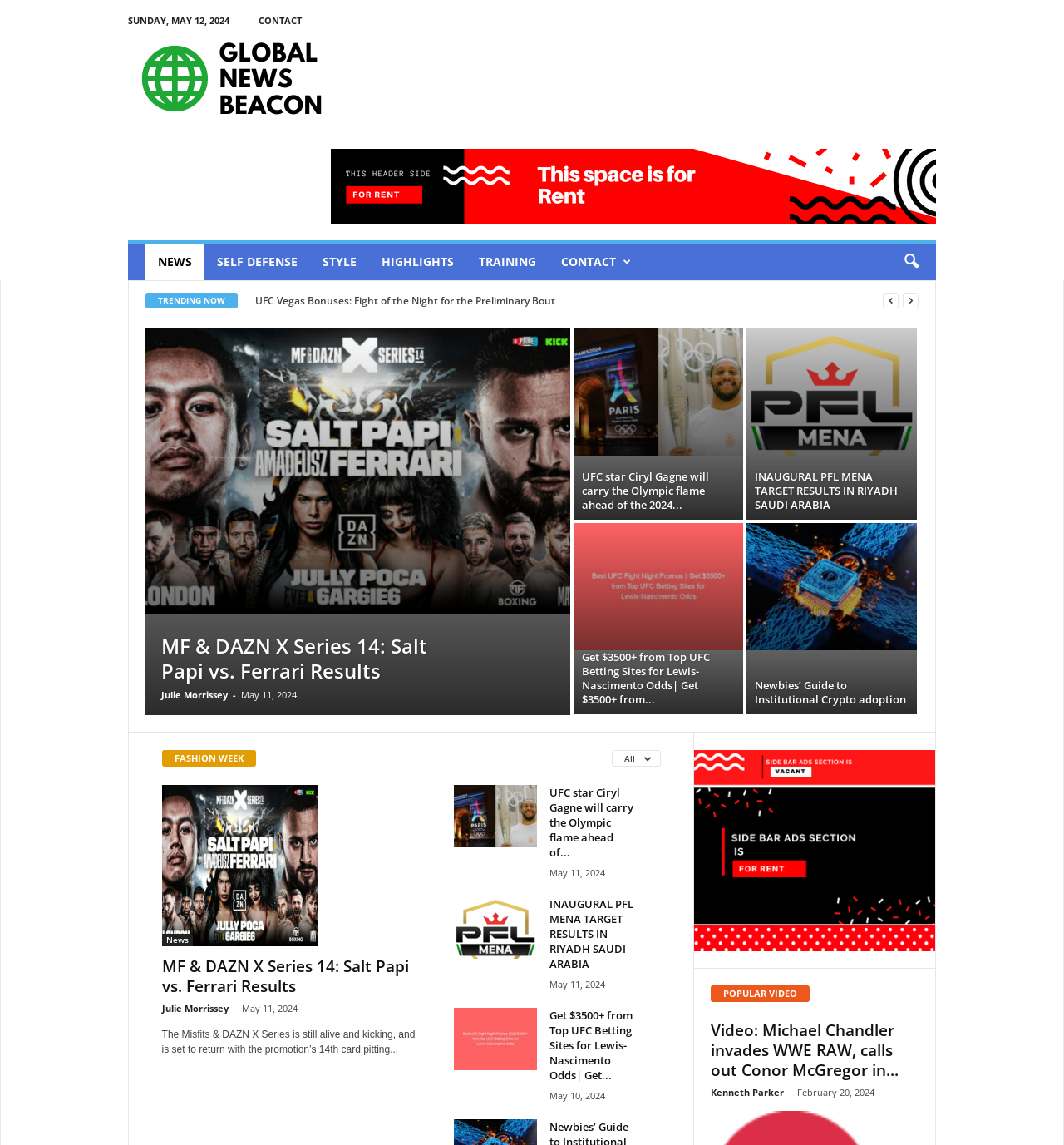What is the category of the article 'FASHION WEEK'?
Use the information from the screenshot to give a comprehensive response to the question.

The article 'FASHION WEEK' is displayed in a separate section, but its category is not explicitly specified. It may be a news article or a featured section, but the category is not clear.